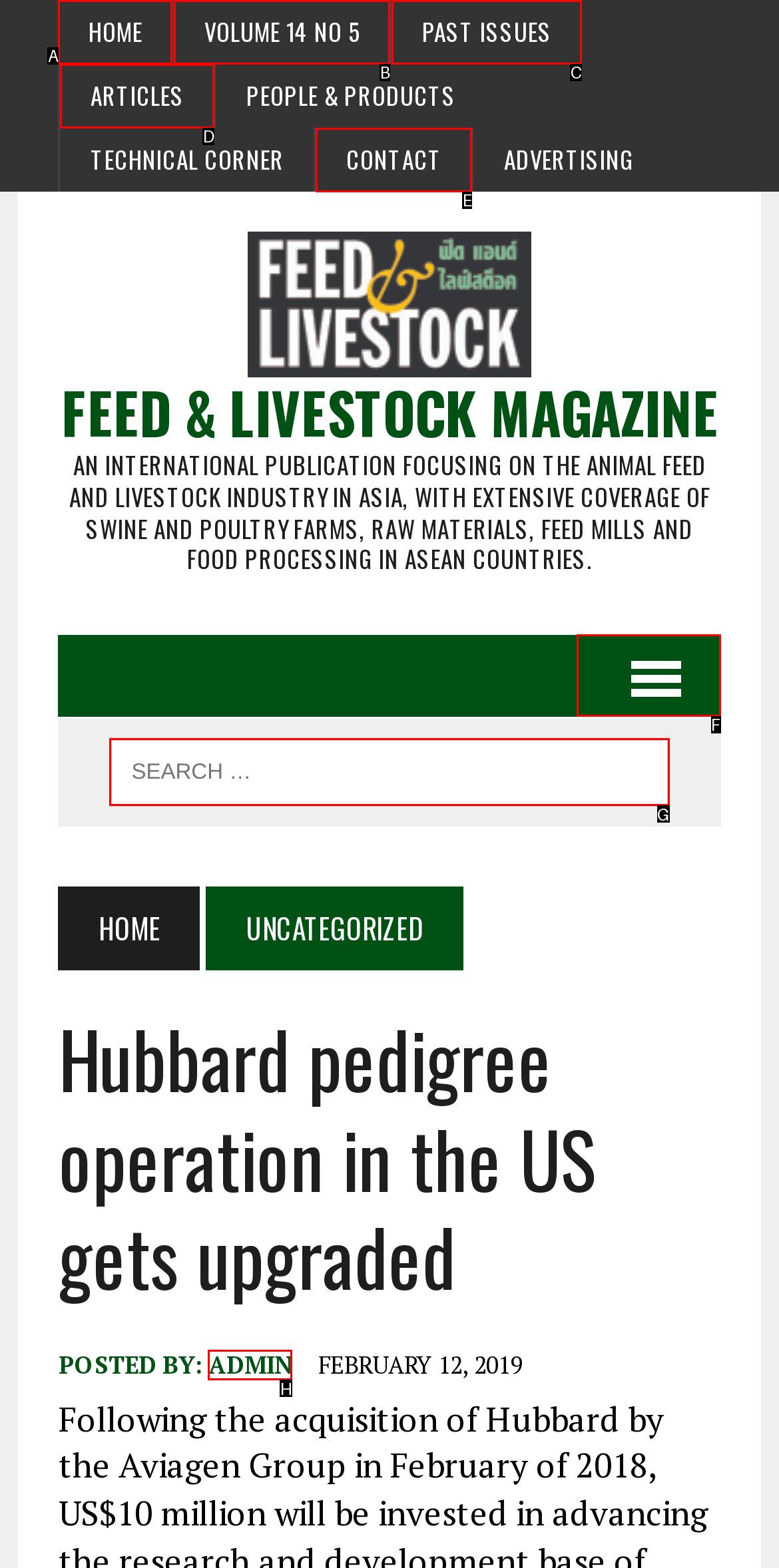Show which HTML element I need to click to perform this task: search for articles Answer with the letter of the correct choice.

G